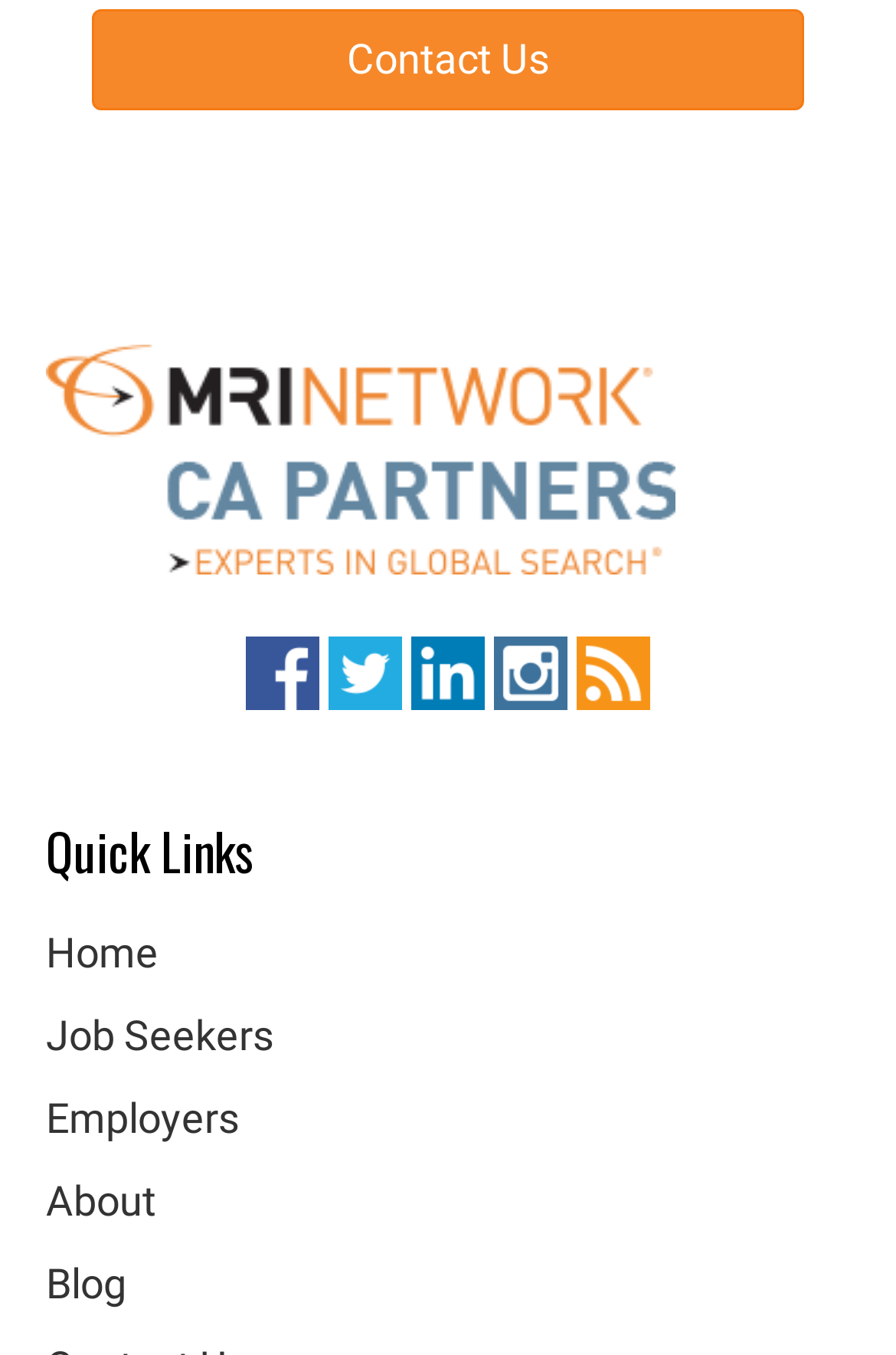By analyzing the image, answer the following question with a detailed response: What is the logo above?

I looked at the figure element above the 'Quick Links' section and found an image with the description 'logo'. The logo above is simply a 'logo'.